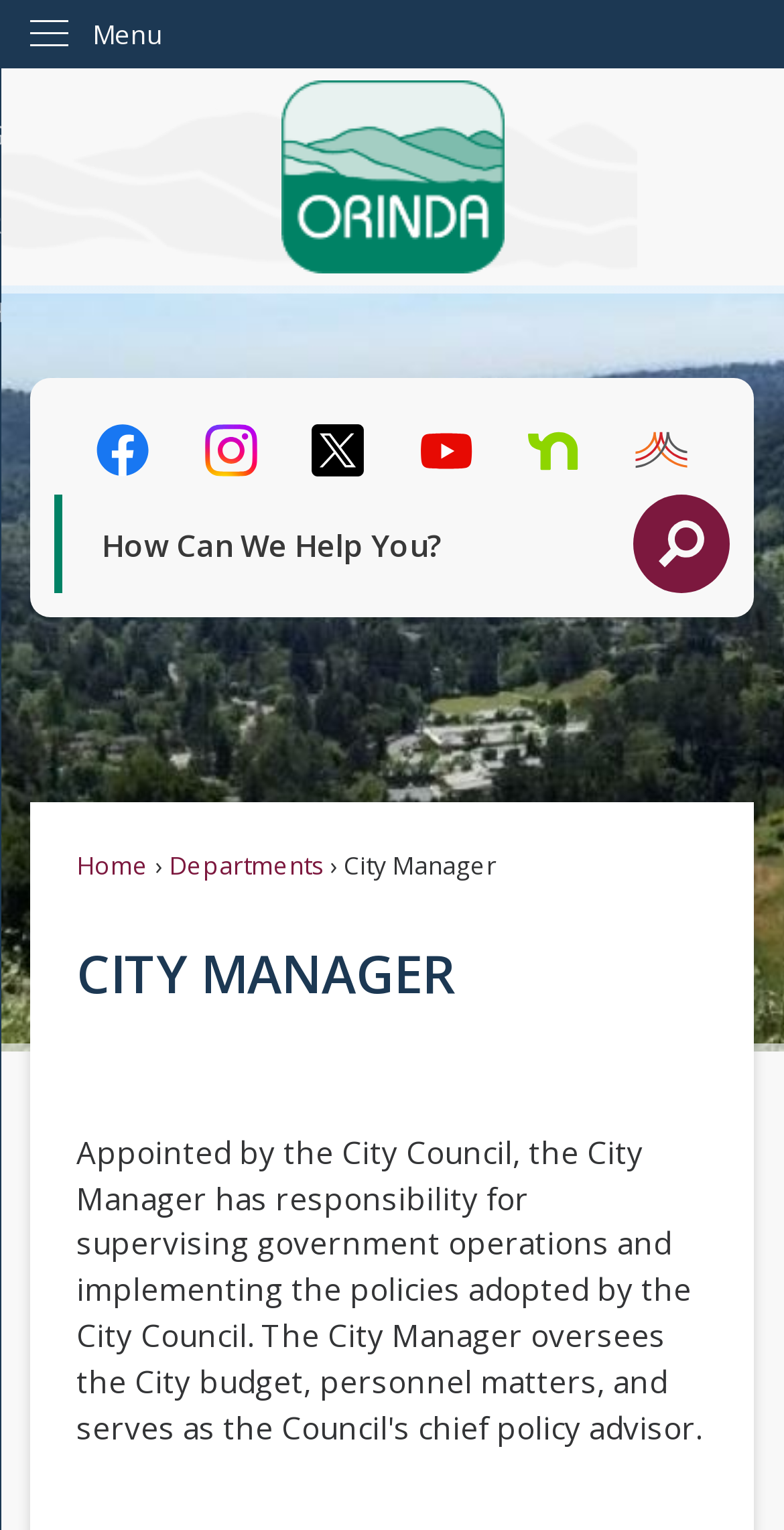How many social media links are available?
Refer to the image and provide a thorough answer to the question.

I counted the number of social media links by looking at the links with graphic descriptions, such as 'Facebook graphic', 'Instagram graphic', 'X graphic', 'YouTube graphic', and 'Nextdoor graphic'. There are 5 of them.